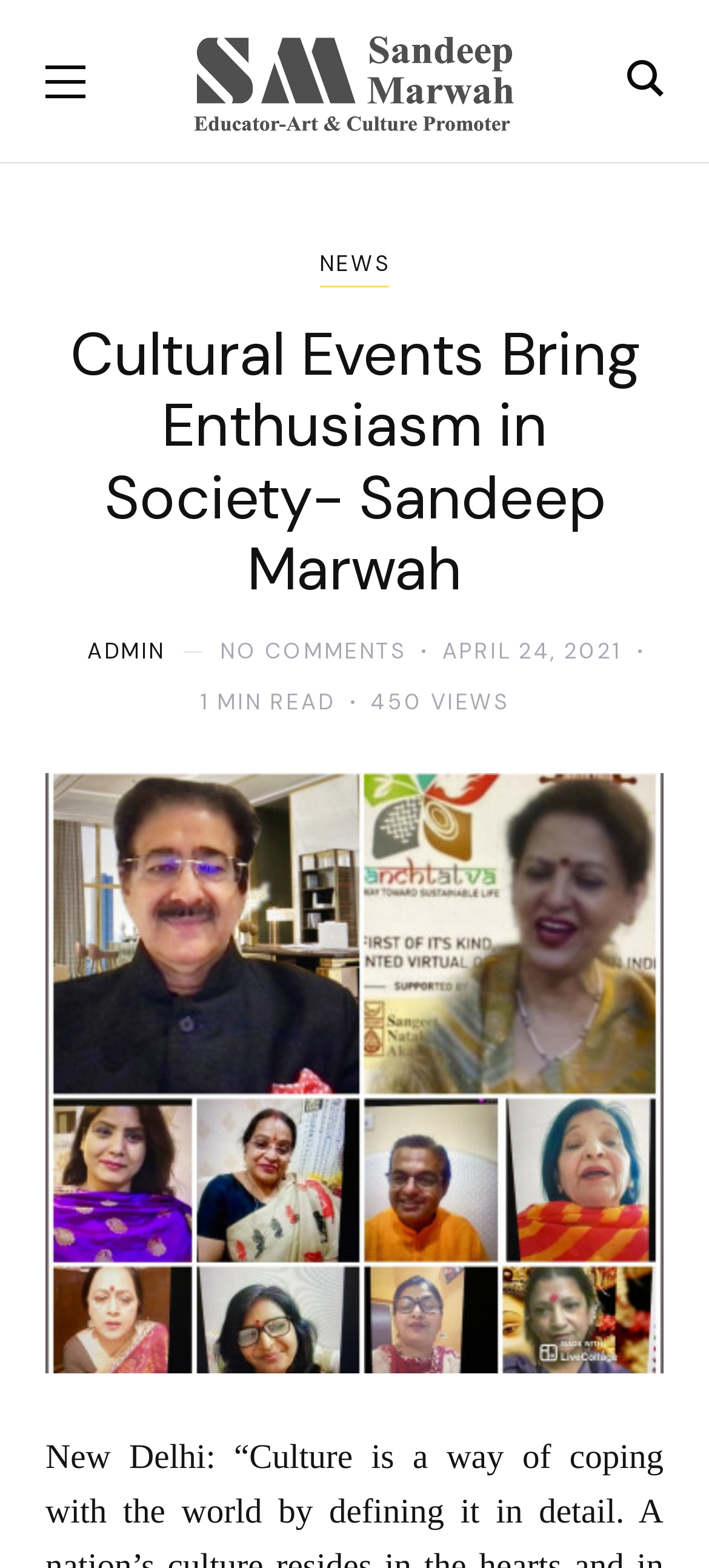Identify the title of the webpage and provide its text content.

Cultural Events Bring Enthusiasm in Society- Sandeep Marwah